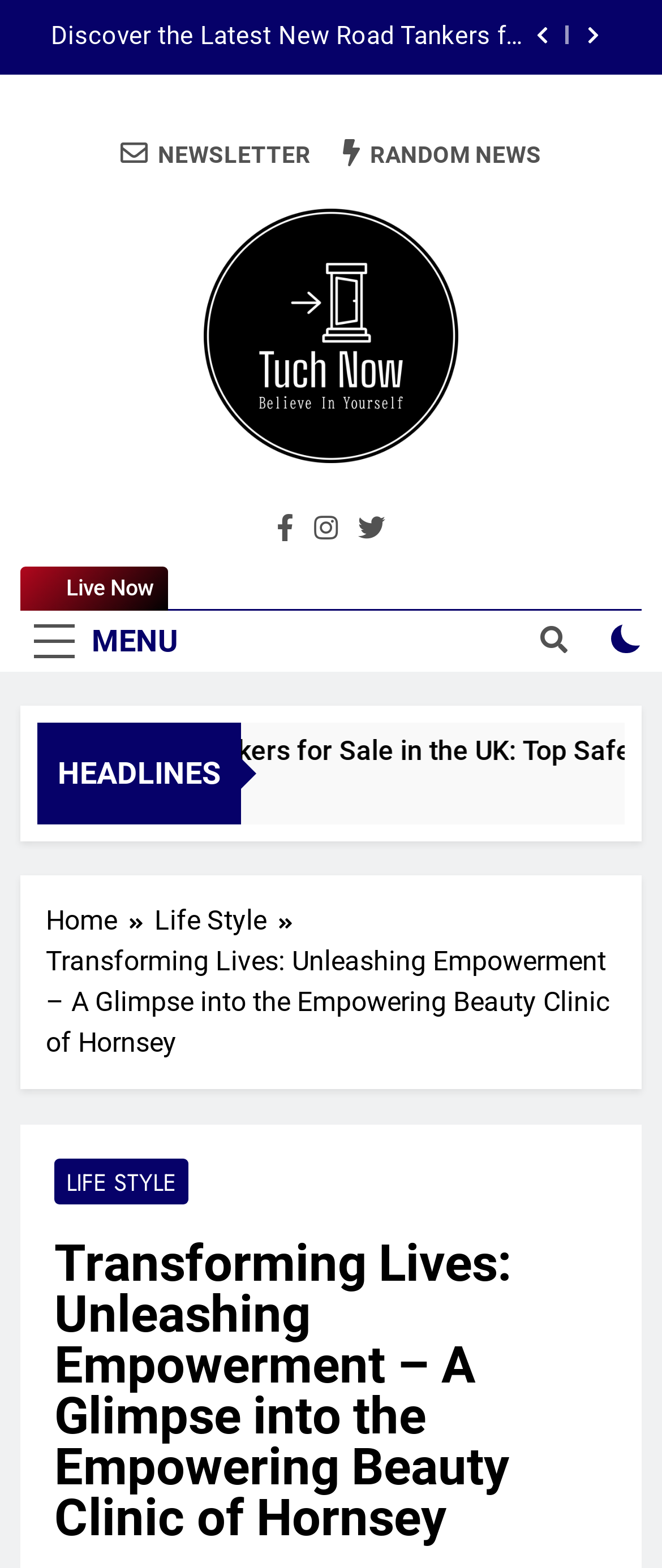Give a succinct answer to this question in a single word or phrase: 
What is the website's logo?

Tuch Now